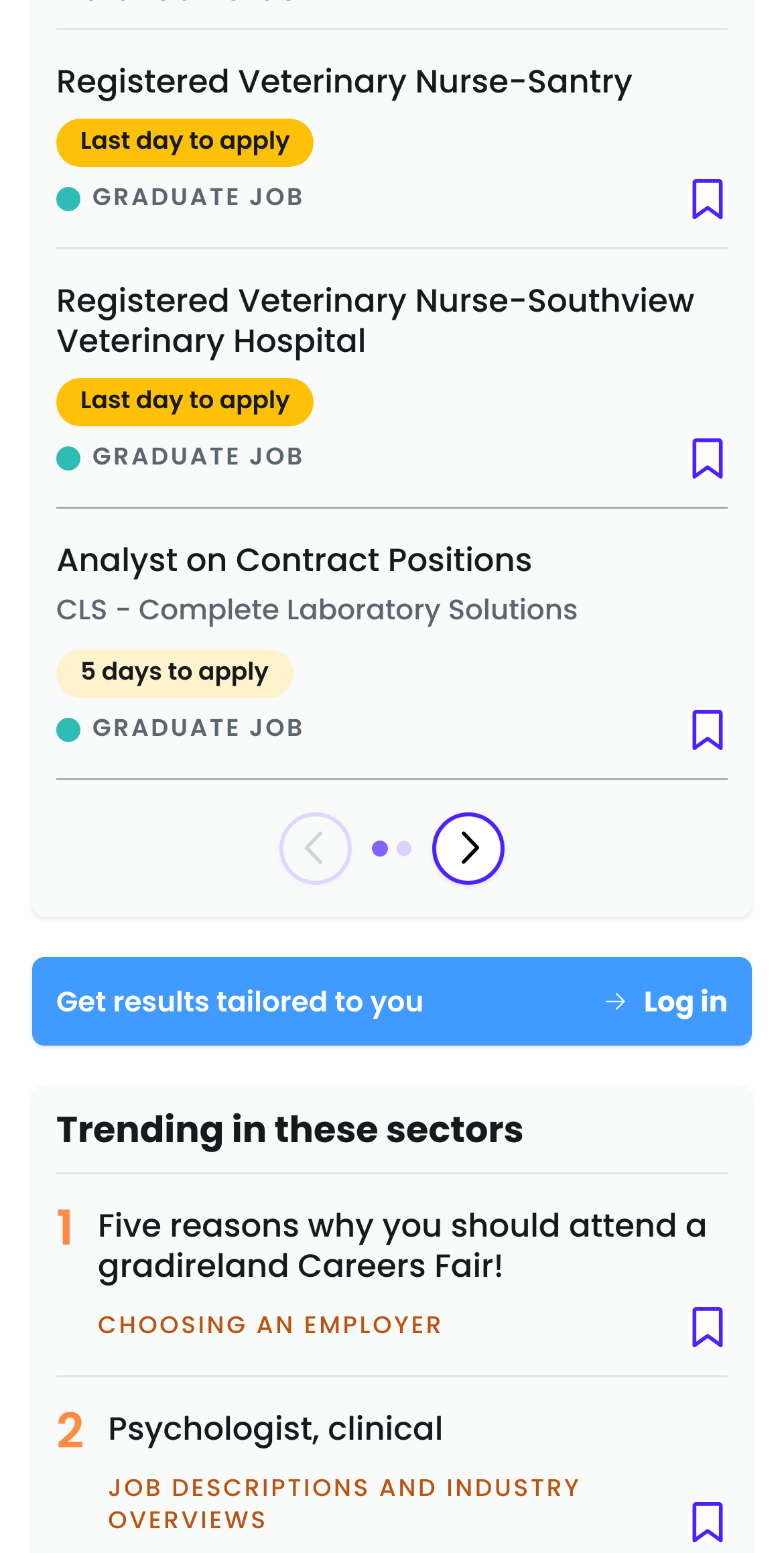Identify the bounding box coordinates for the UI element described as follows: aria-label="Save". Use the format (top-left x, top-left y, bottom-right x, bottom-right y) and ensure all values are floating point numbers between 0 and 1.

[0.877, 0.116, 0.928, 0.142]